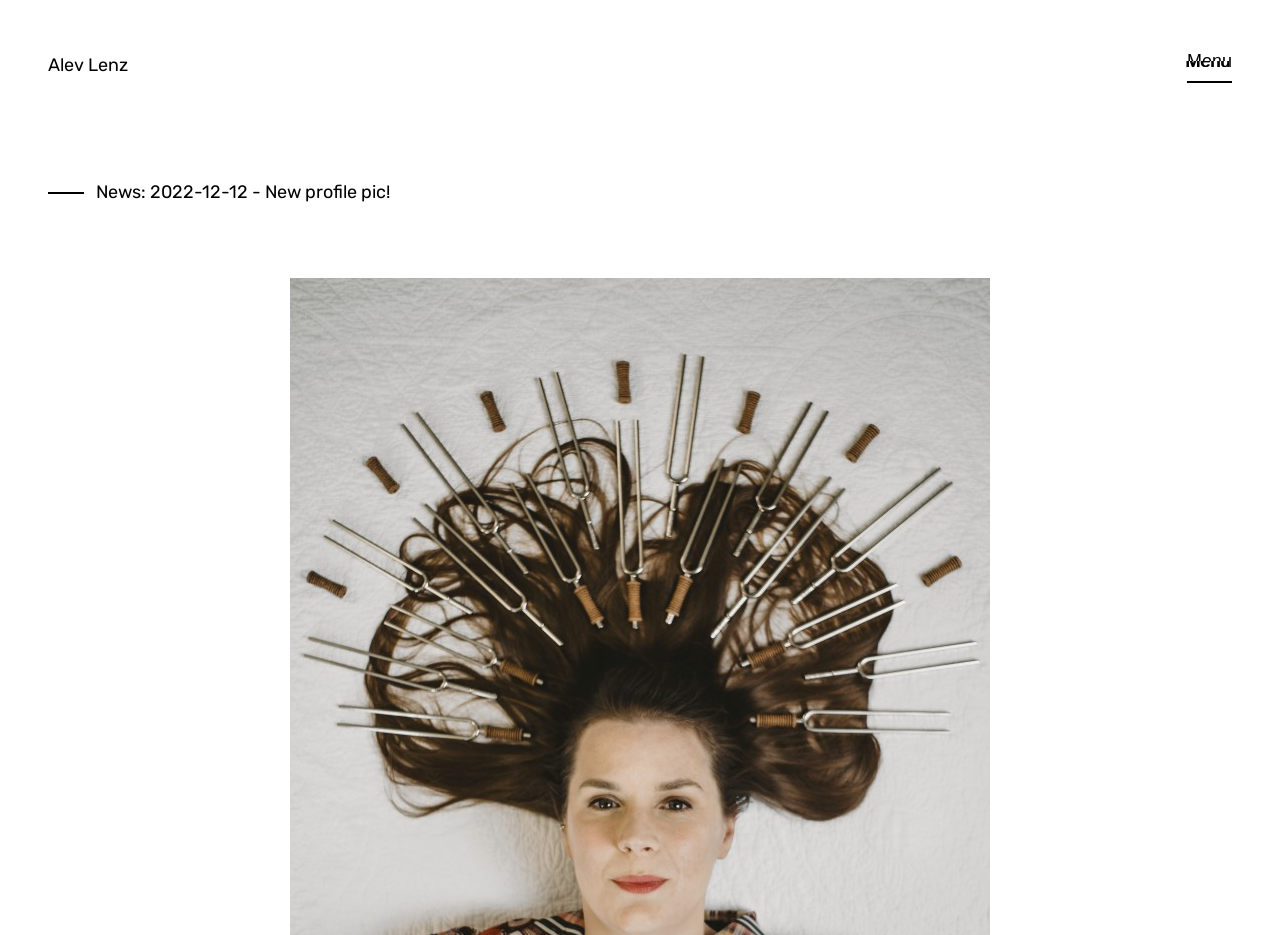Can you give a comprehensive explanation to the question given the content of the image?
What is the function of the 'Menu' button?

The 'Menu' button is located at the top right corner of the webpage, and its purpose is likely to open a menu or a dropdown list, allowing users to access additional options or features on the website.